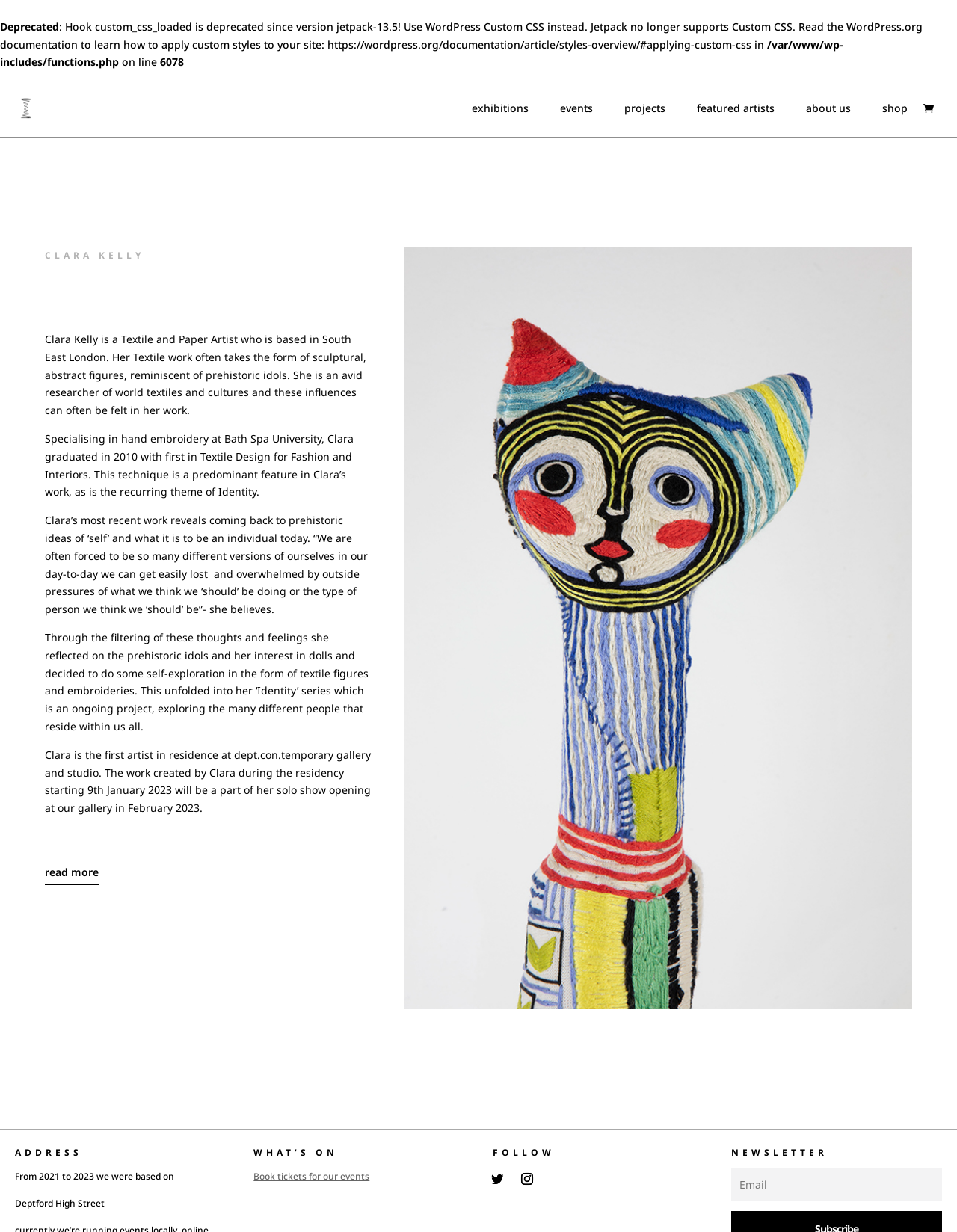What is Clara Kelly's profession?
Provide an in-depth and detailed answer to the question.

Based on the webpage content, Clara Kelly is described as a Textile and Paper Artist who is based in South East London. This information is obtained from the paragraph that describes Clara Kelly's work and background.